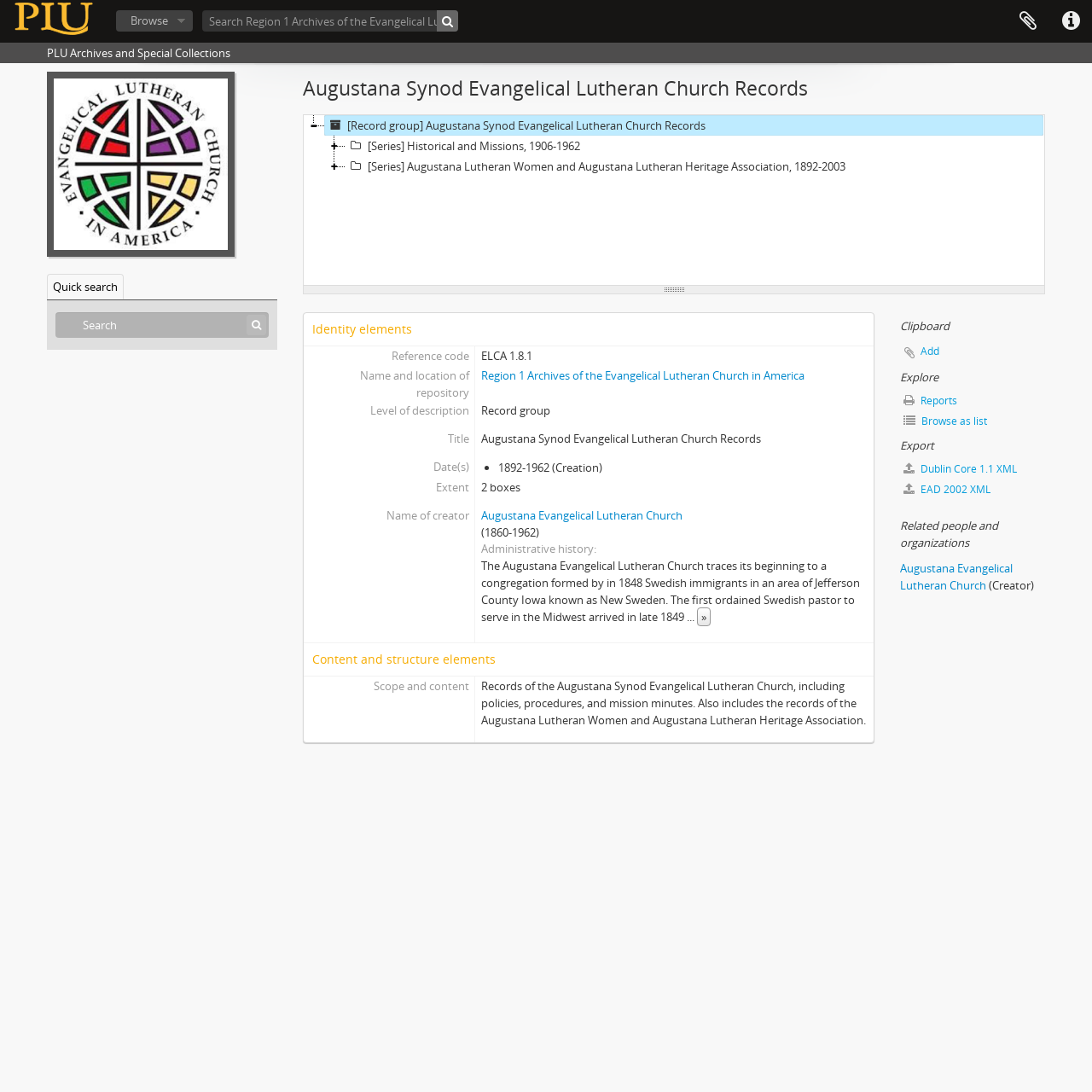Look at the image and give a detailed response to the following question: What is the format of the export option?

I found the answer by looking at the 'Export' section of the webpage, where it says 'Dublin Core 1.1 XML' in a link element.